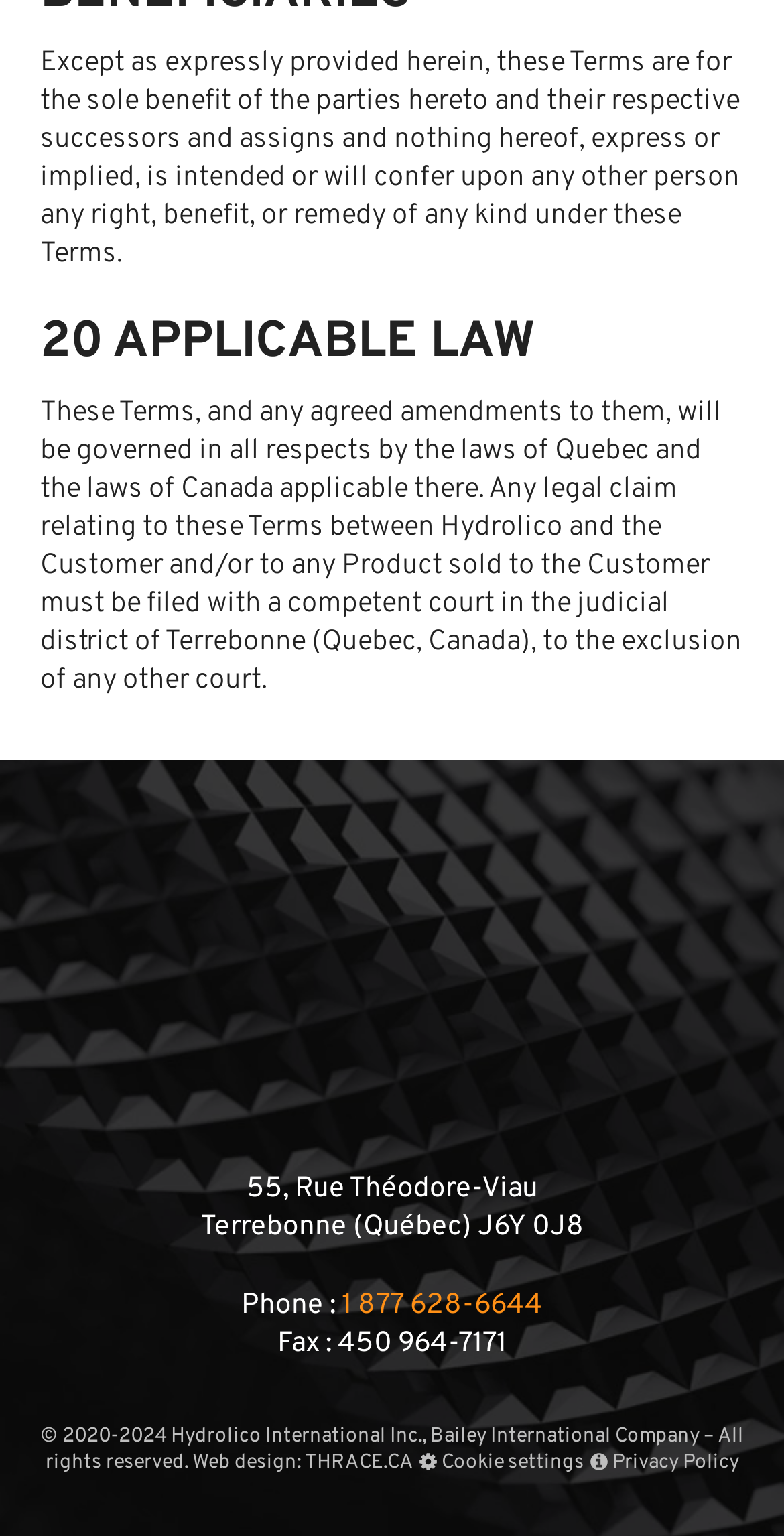Determine the bounding box of the UI element mentioned here: "Desh Apnayen". The coordinates must be in the format [left, top, right, bottom] with values ranging from 0 to 1.

None